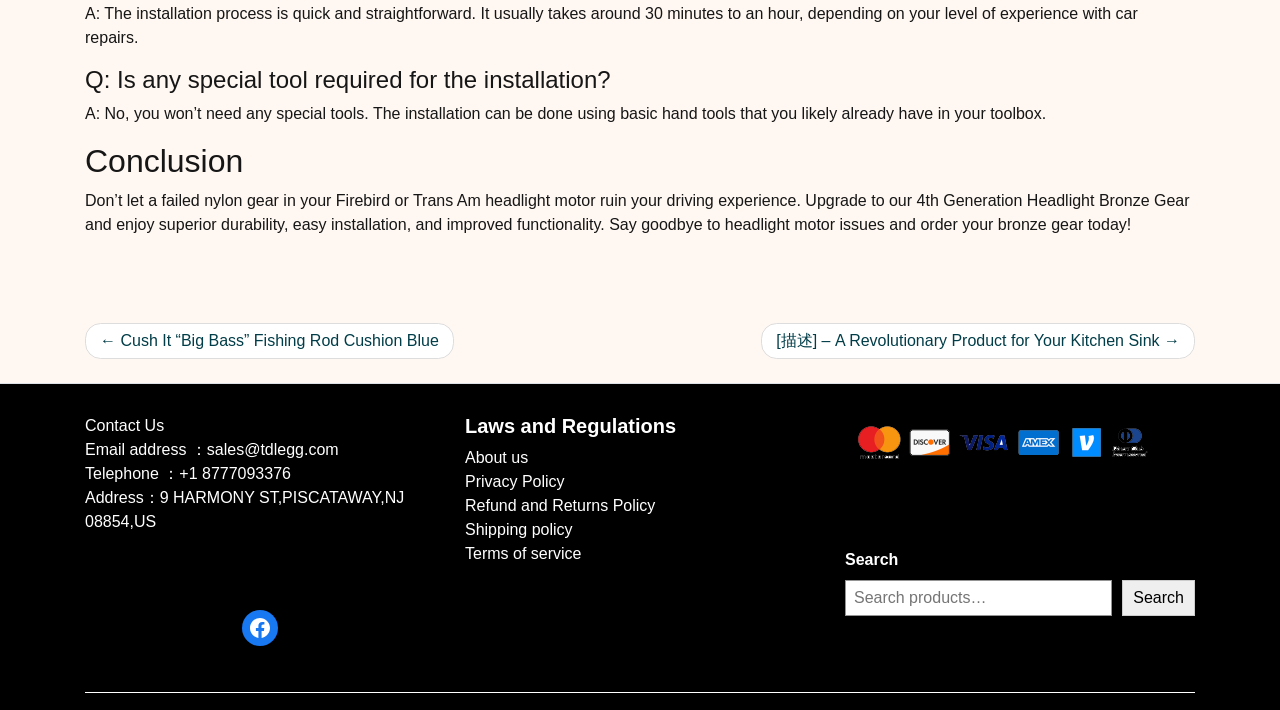Give the bounding box coordinates for the element described by: "Website by MBW".

None